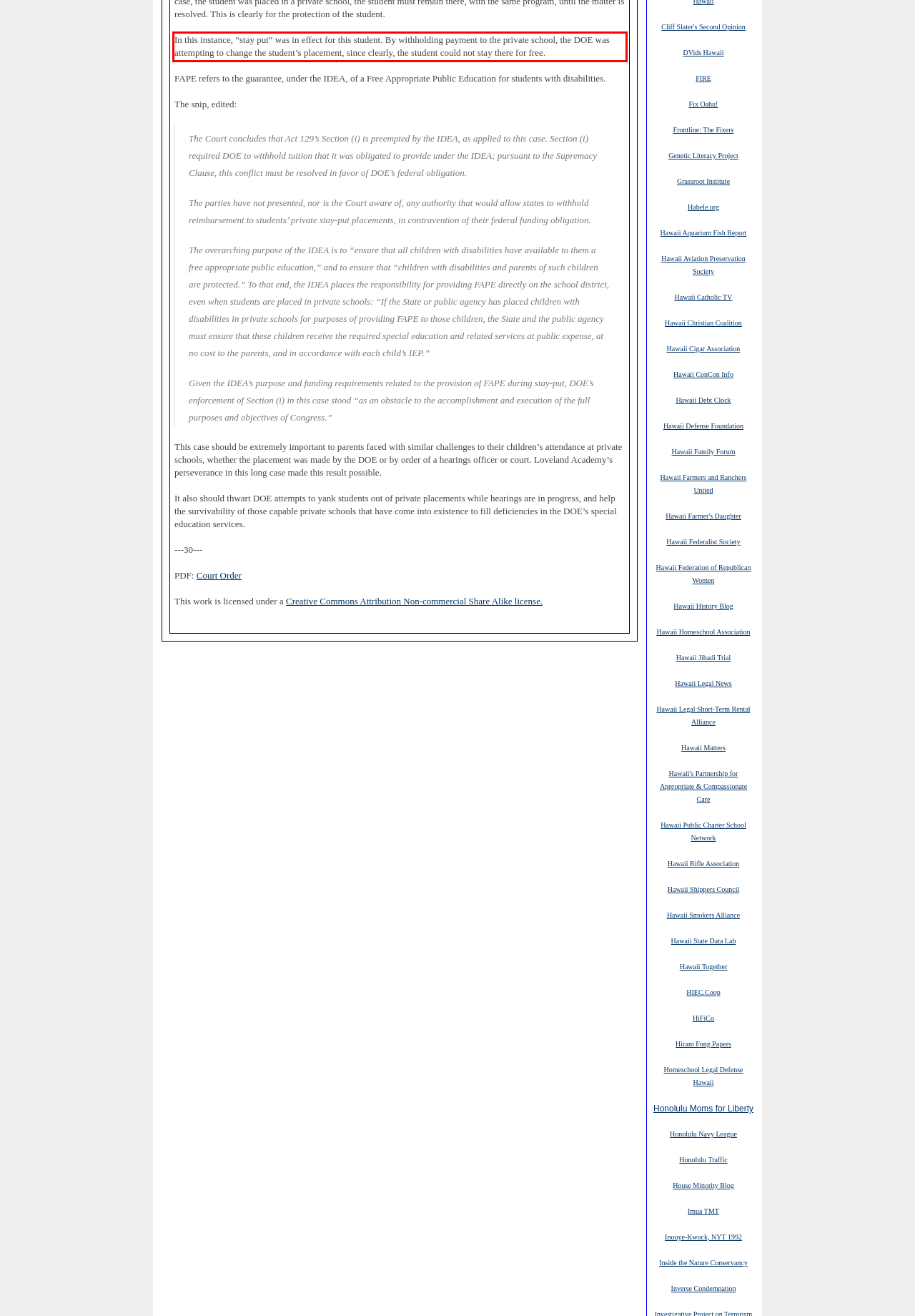You are given a screenshot showing a webpage with a red bounding box. Perform OCR to capture the text within the red bounding box.

In this instance, “stay put” was in effect for this student. By withholding payment to the private school, the DOE was attempting to change the student’s placement, since clearly, the student could not stay there for free.